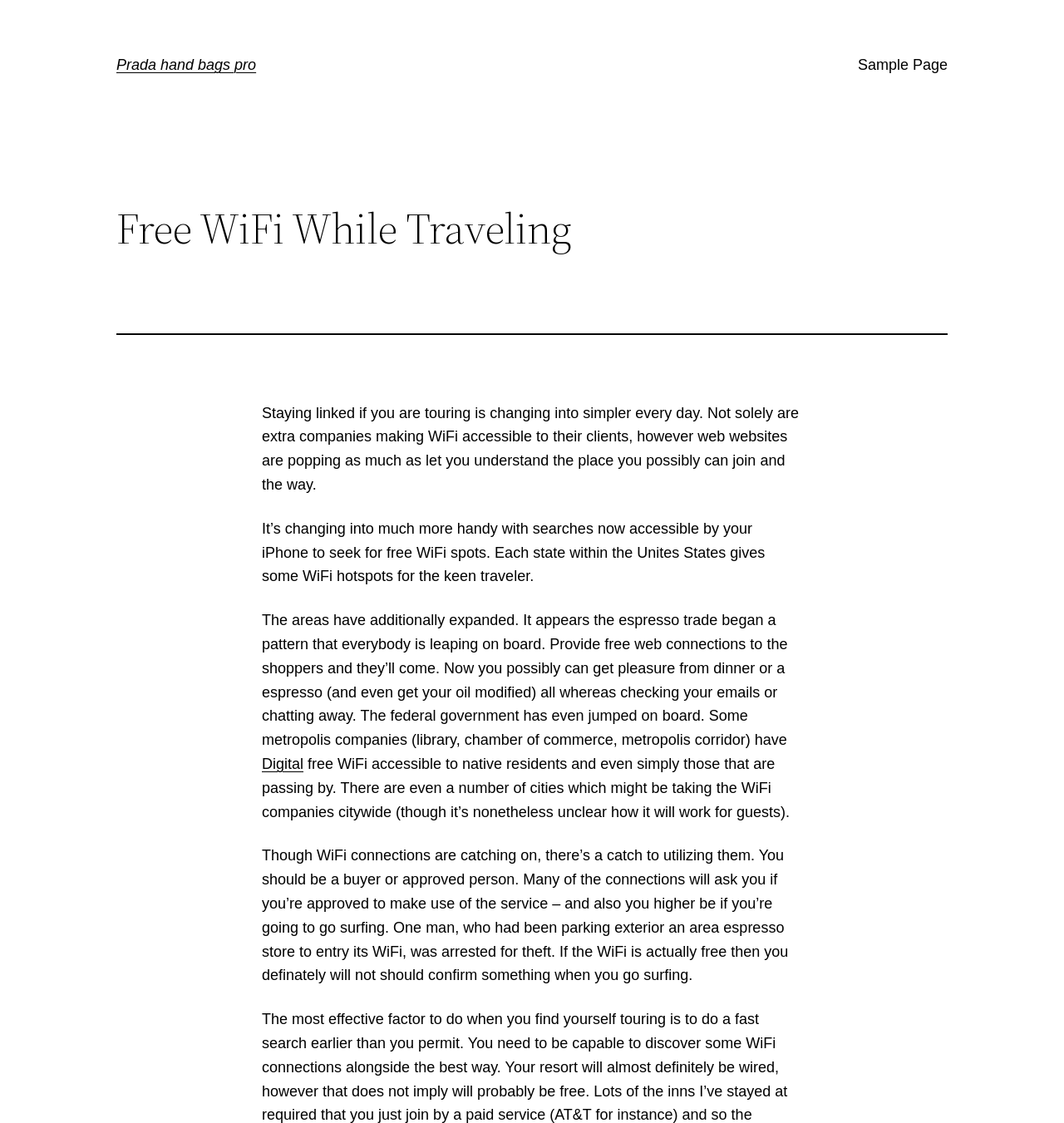What is required to use many WiFi connections?
Please analyze the image and answer the question with as much detail as possible.

The webpage states that many WiFi connections will ask if you are authorized to use the service, and you better be if you're going to go online, implying that being a customer or authorized user is required to use many WiFi connections.